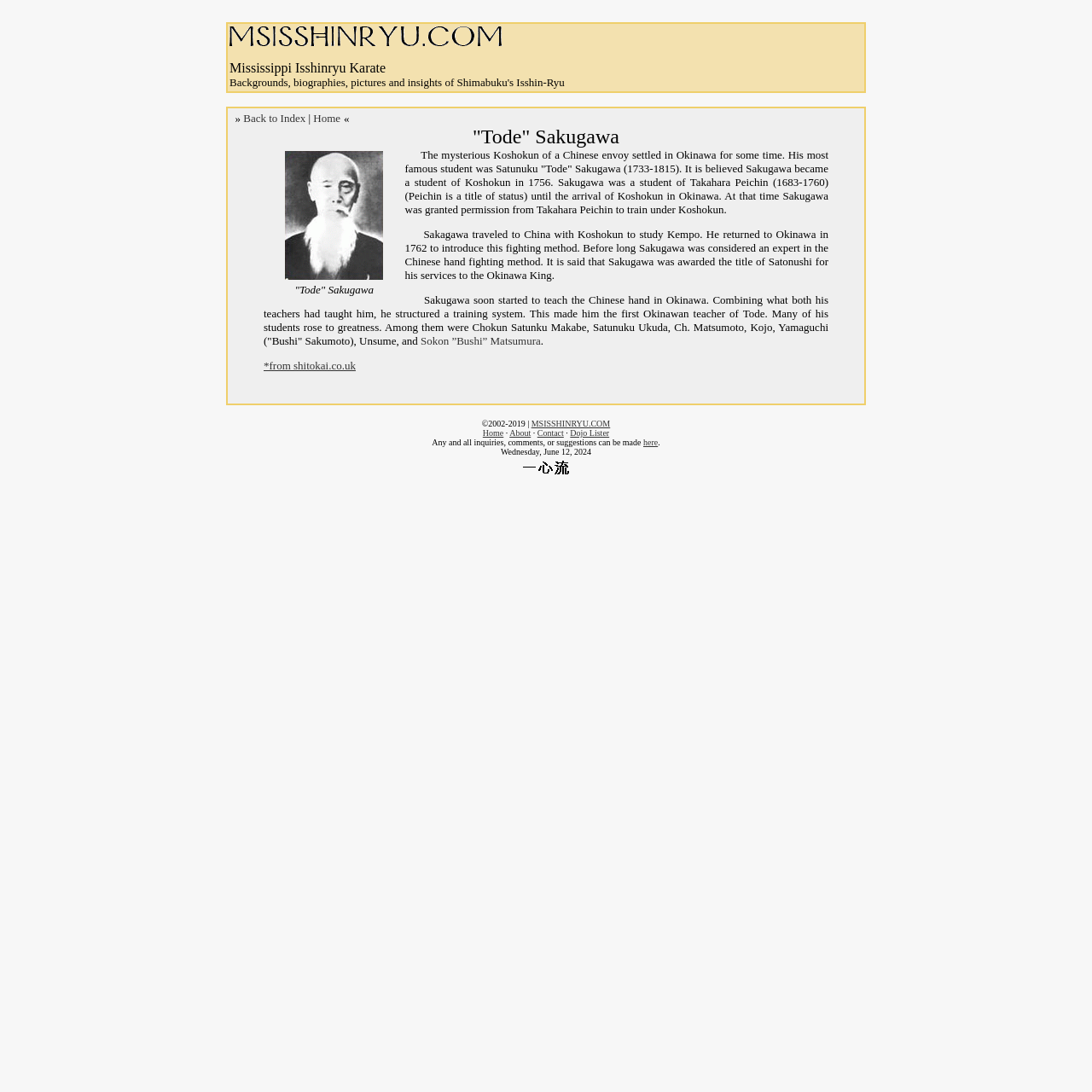Who is the main person featured on this webpage?
Using the image as a reference, give an elaborate response to the question.

By analyzing the webpage structure and content, we can see that the webpage is dedicated to 'Tode' Sakugawa, with a blockquote section providing biographical information about him. Therefore, we can conclude that the main person featured on this webpage is Tode Sakugawa.